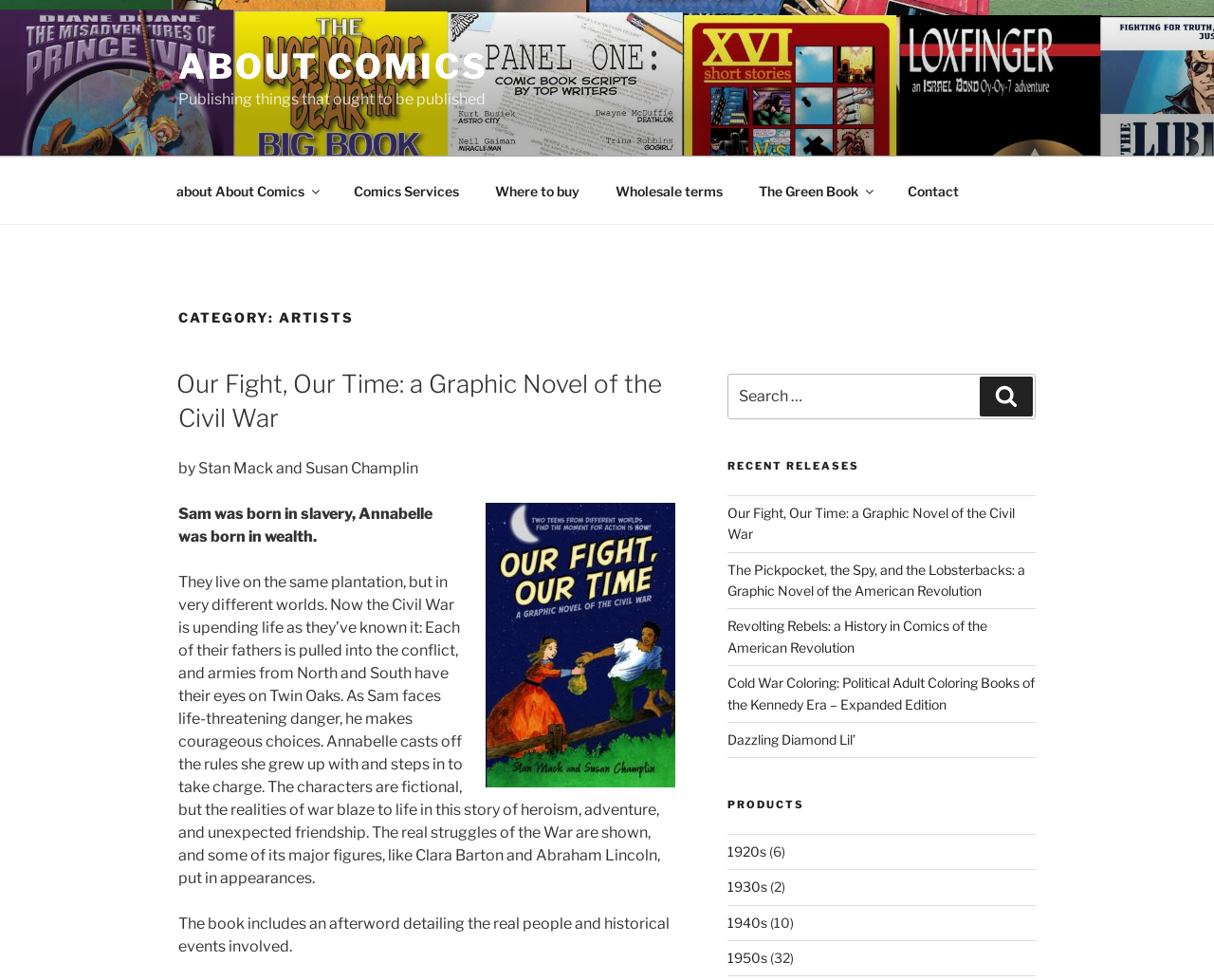Please find the bounding box for the following UI element description. Provide the coordinates in (top-left x, top-left y, bottom-right x, bottom-right y) format, with values between 0 and 1: The Green Book

[0.611, 0.171, 0.731, 0.218]